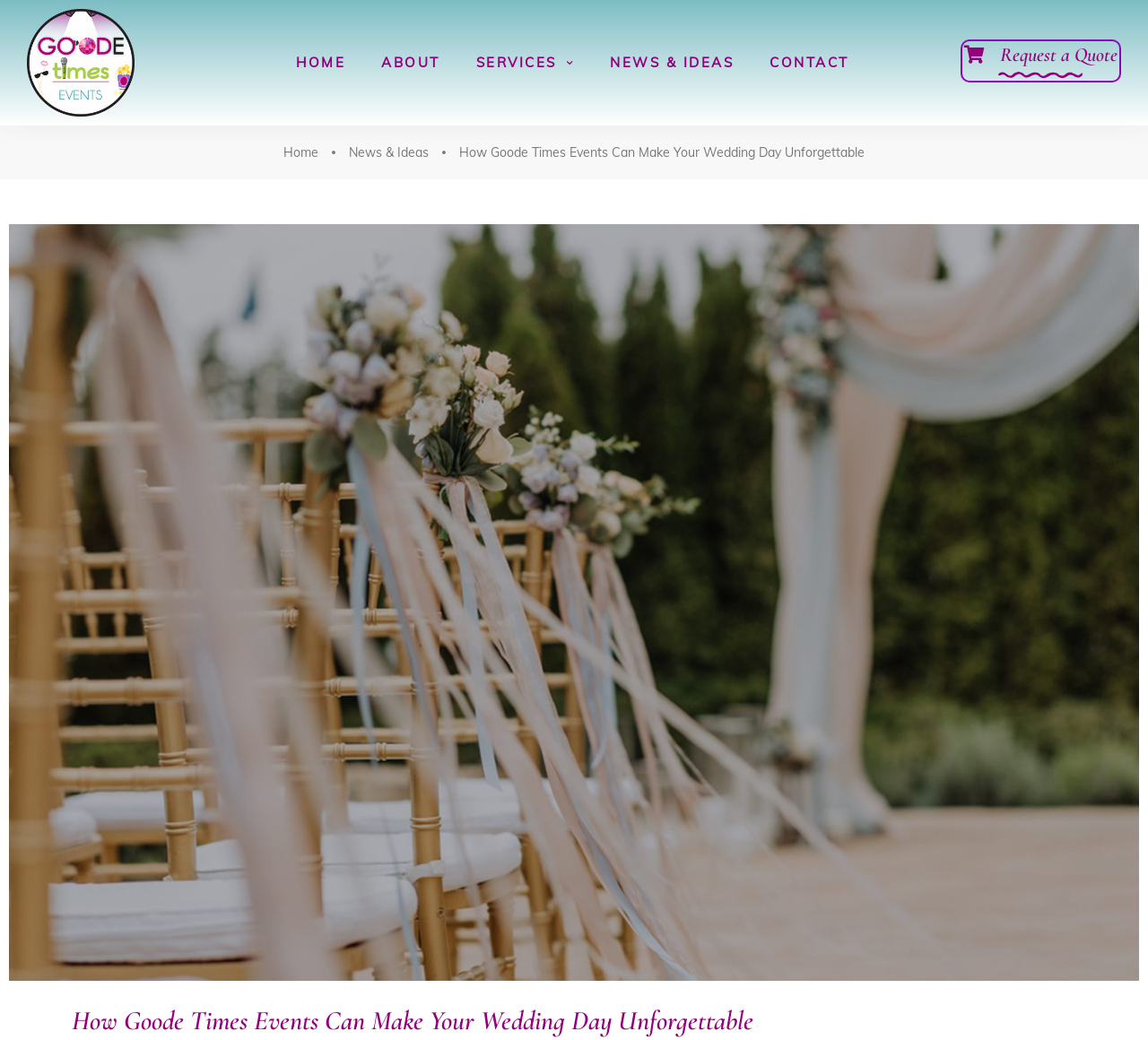What is the main topic of the webpage?
Answer the question in a detailed and comprehensive manner.

The main topic of the webpage is wedding planning, as indicated by the heading 'How Goode Times Events Can Make Your Wedding Day Unforgettable' and the services offered by the company.